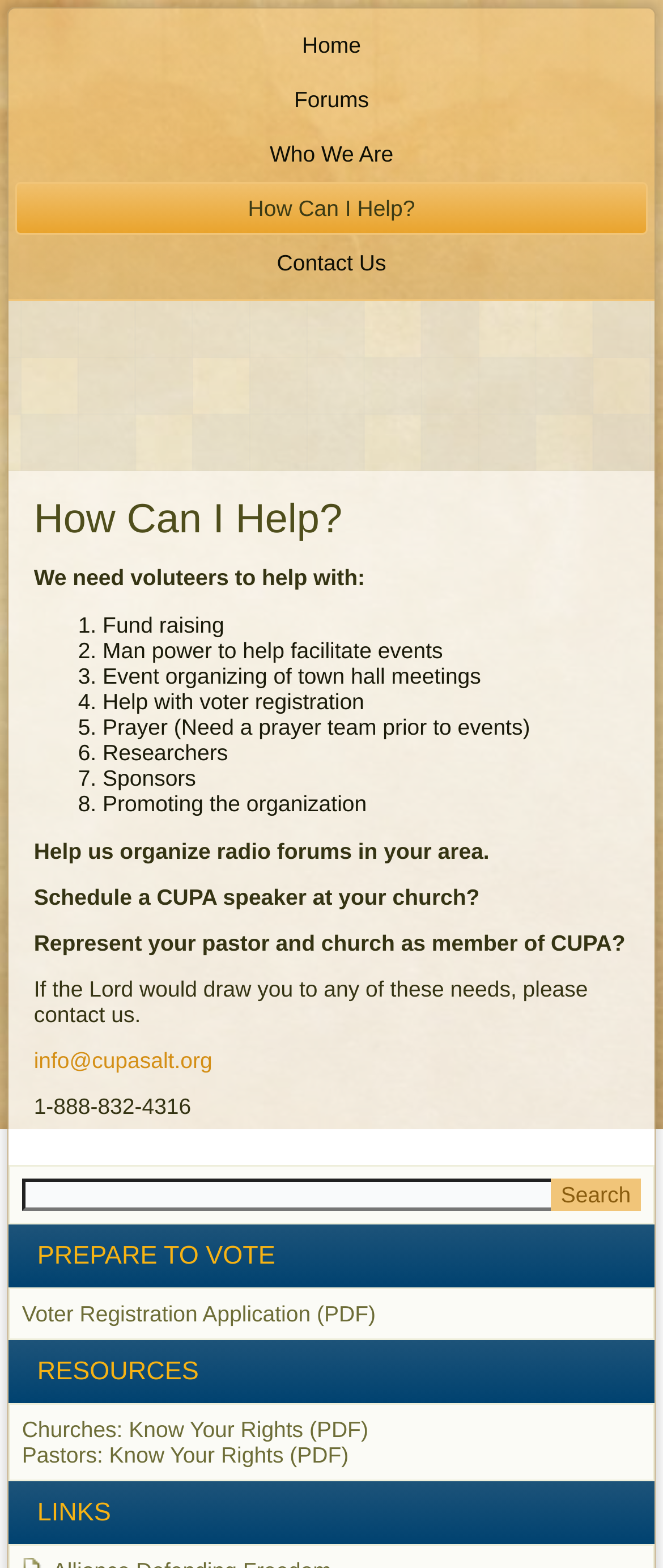Find the bounding box coordinates of the clickable element required to execute the following instruction: "Click on the 'Home' link". Provide the coordinates as four float numbers between 0 and 1, i.e., [left, top, right, bottom].

[0.023, 0.012, 0.977, 0.045]